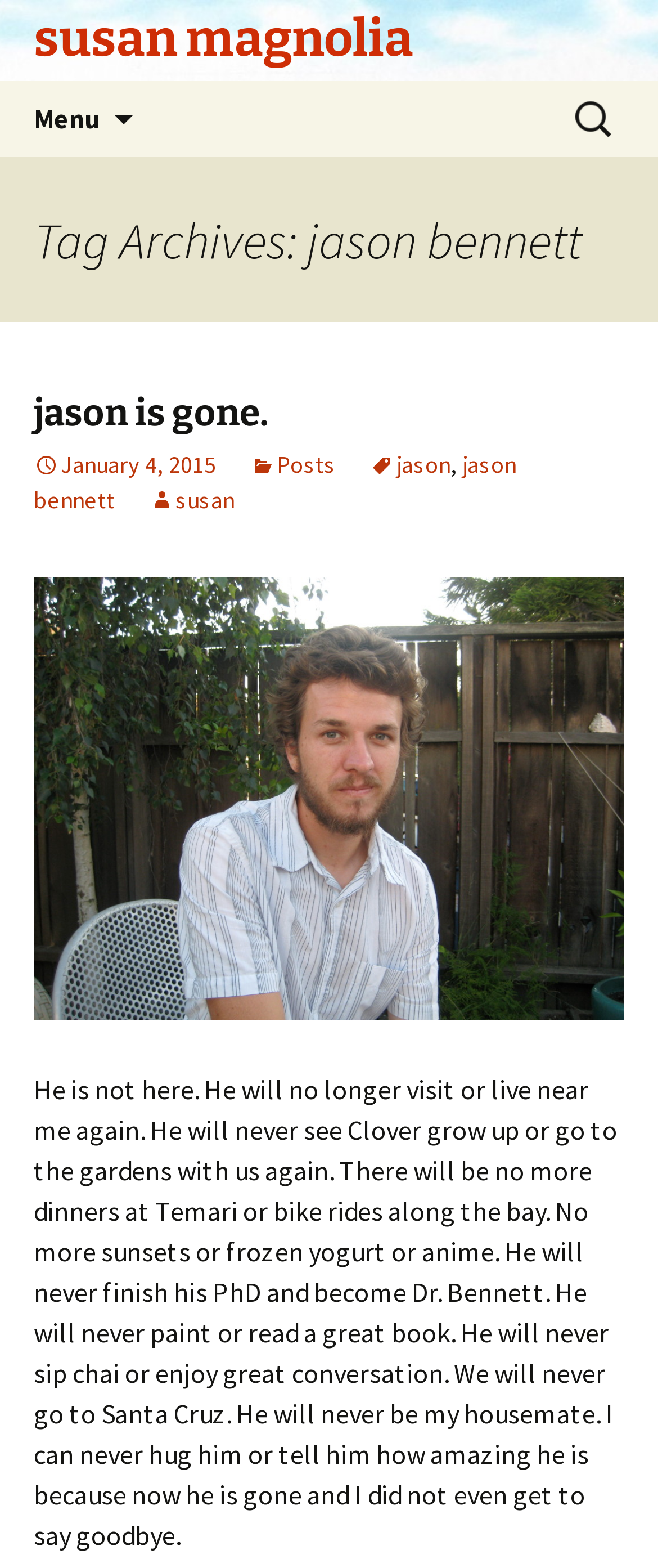What is the name of the person mentioned in the heading?
Look at the image and answer the question using a single word or phrase.

jason bennett